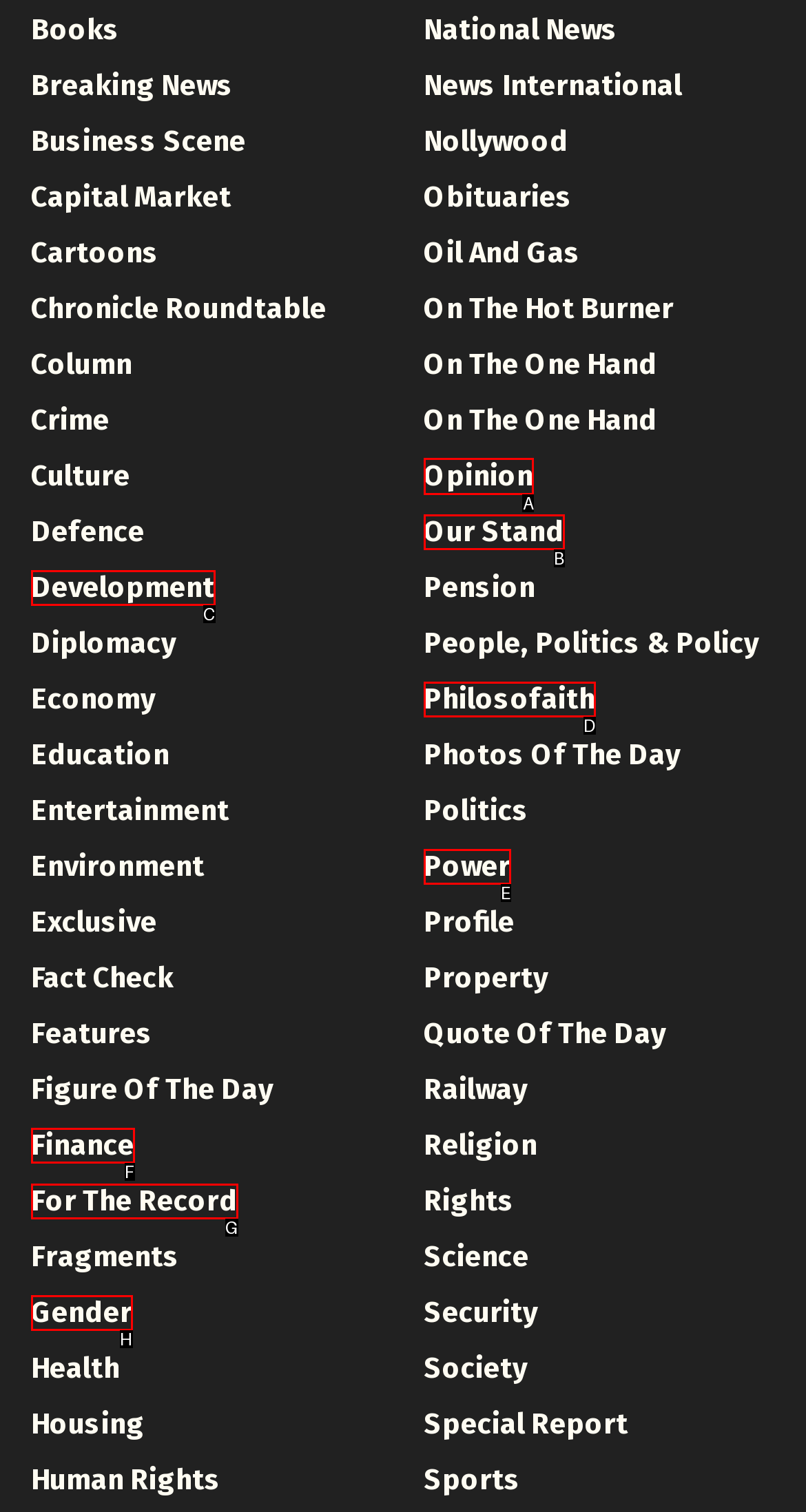From the given options, choose the one to complete the task: Explore Opinion
Indicate the letter of the correct option.

A